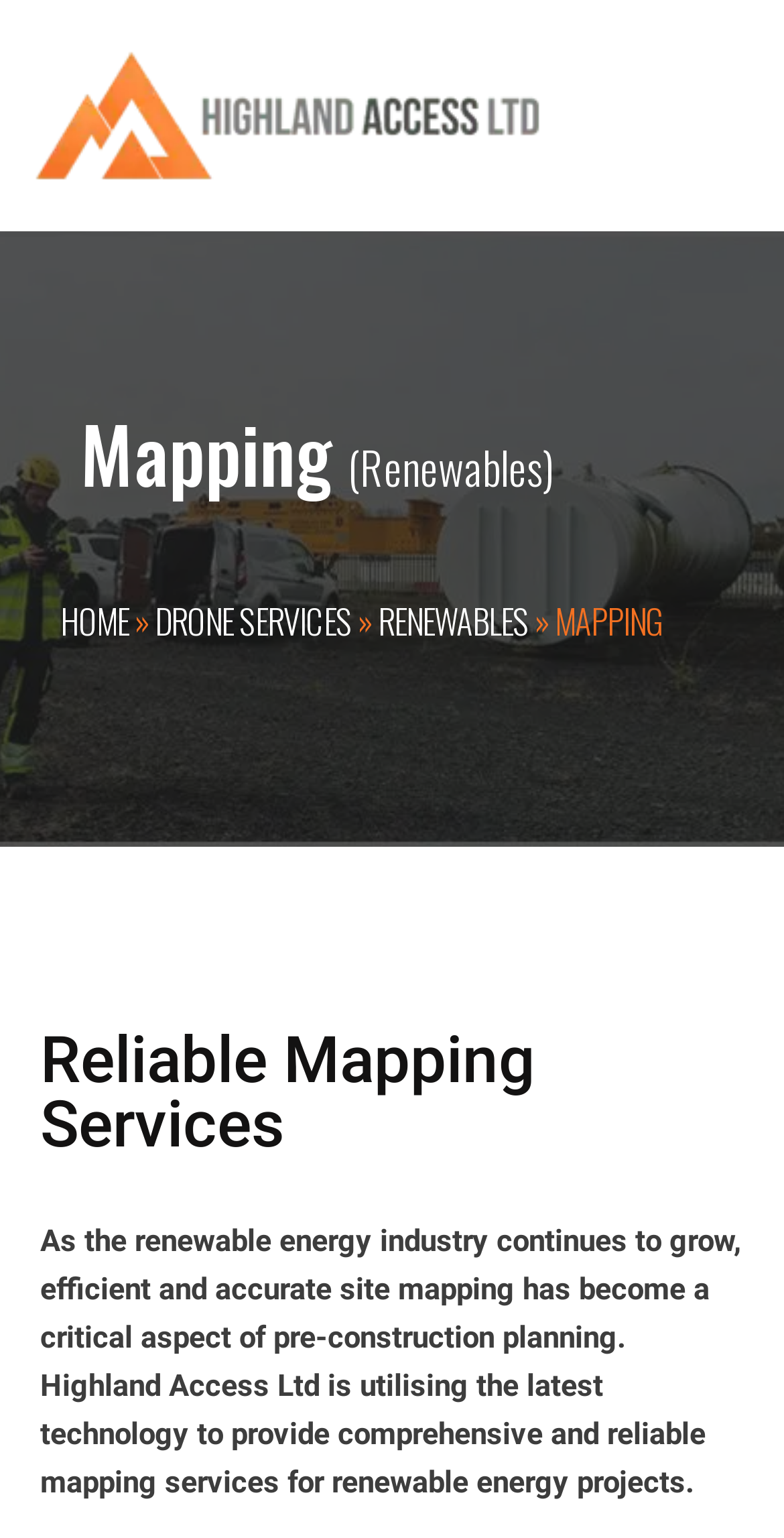What is the company name?
Please give a detailed and elaborate answer to the question based on the image.

The company name can be found in the logo at the top left corner of the webpage, which is an image with the text 'Highland Access - Logo'.